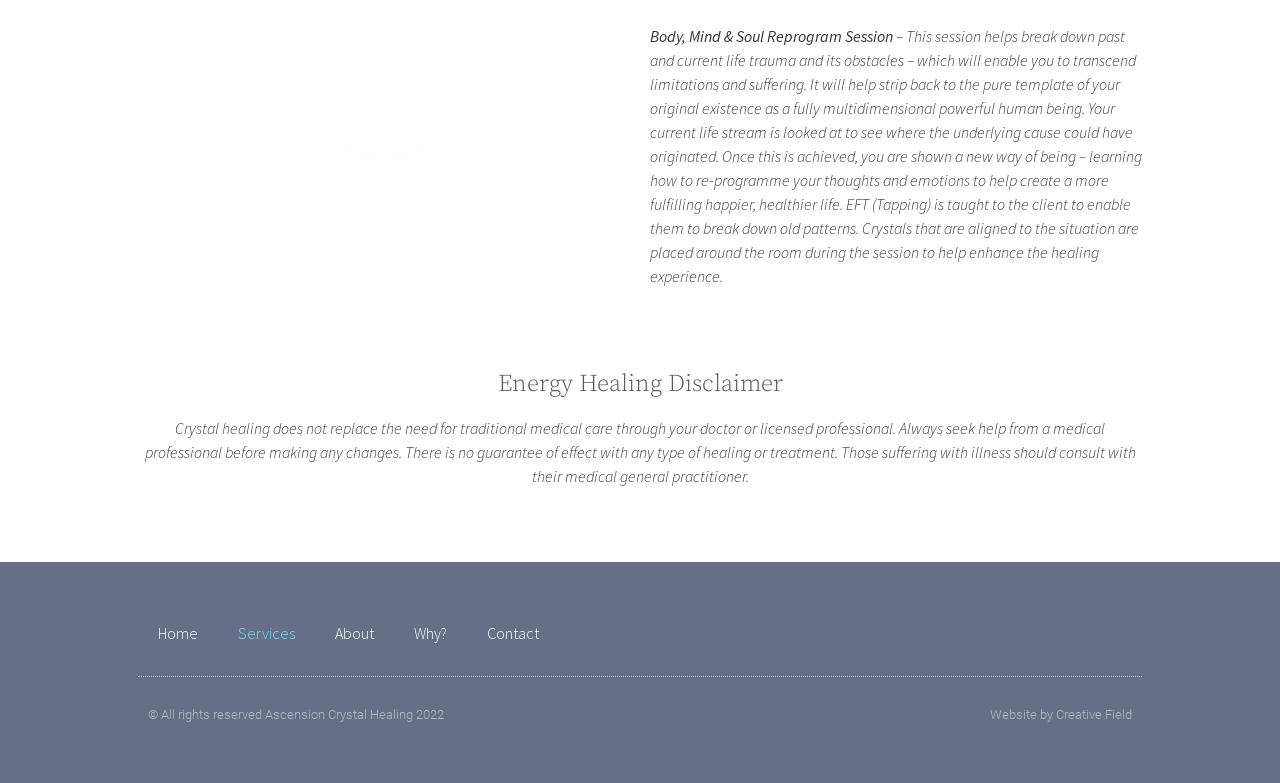What is the name of the website?
Based on the image, answer the question with a single word or brief phrase.

Ascension Crystal Healing